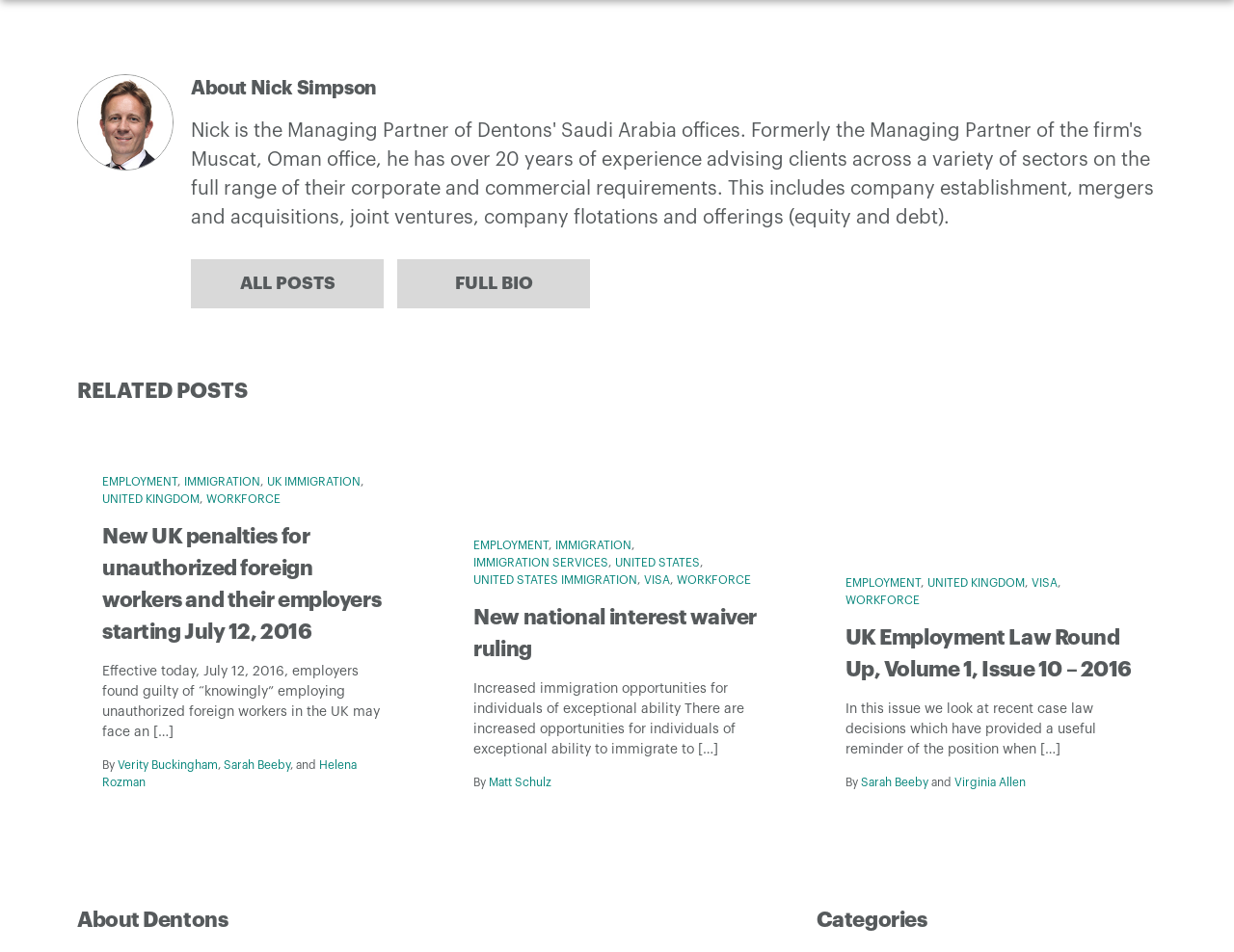Who are the authors of the second article?
Please give a detailed and thorough answer to the question, covering all relevant points.

The second article on the webpage has a 'By' section that mentions 'Matt Schulz' as the author.